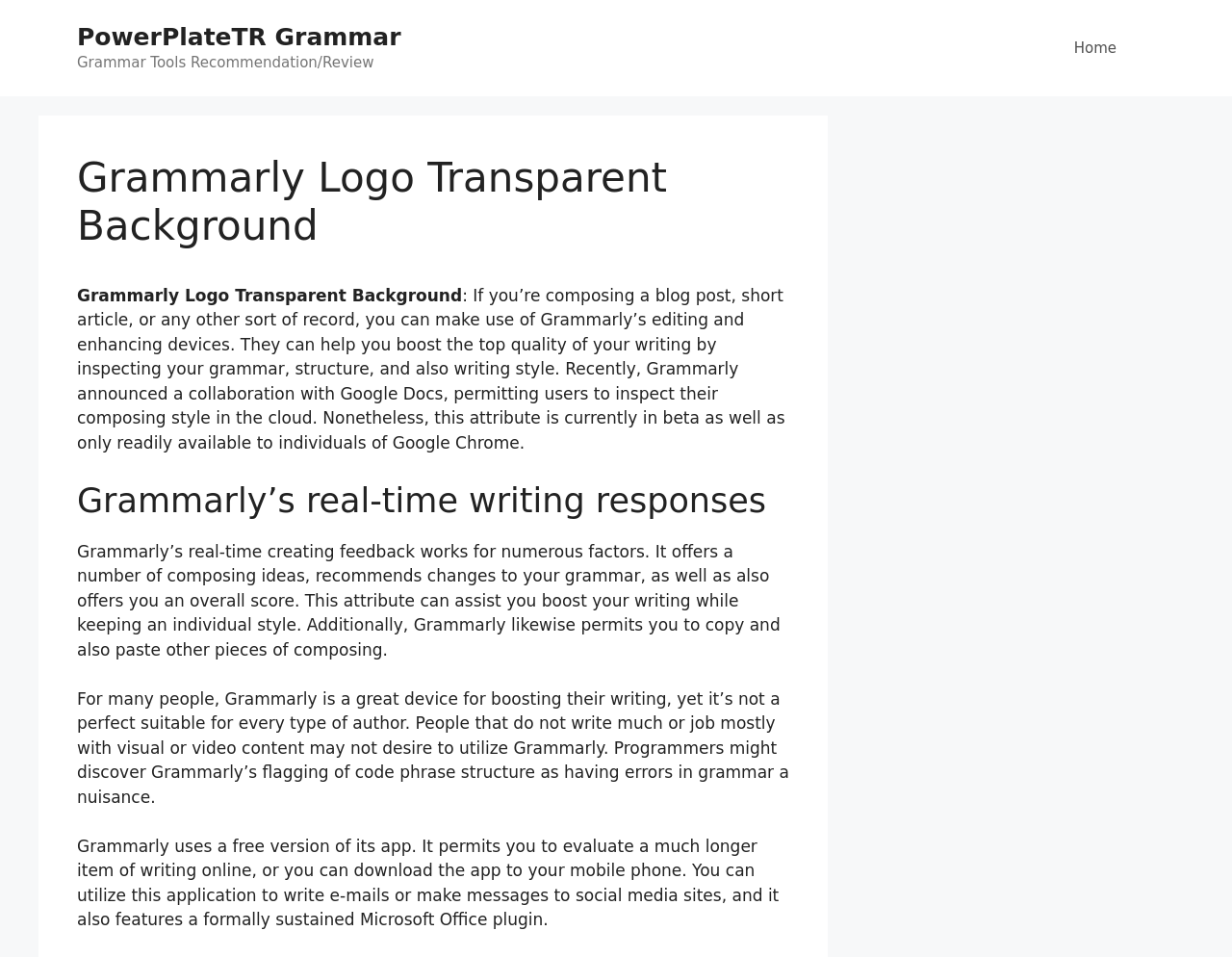Analyze the image and give a detailed response to the question:
Is Grammarly available as a mobile app?

The webpage mentions that Grammarly offers a free version of its app, which can be downloaded to a mobile phone. This app can be used to write emails or make messages to social media, and it also features a formally supported Microsoft Office plugin.